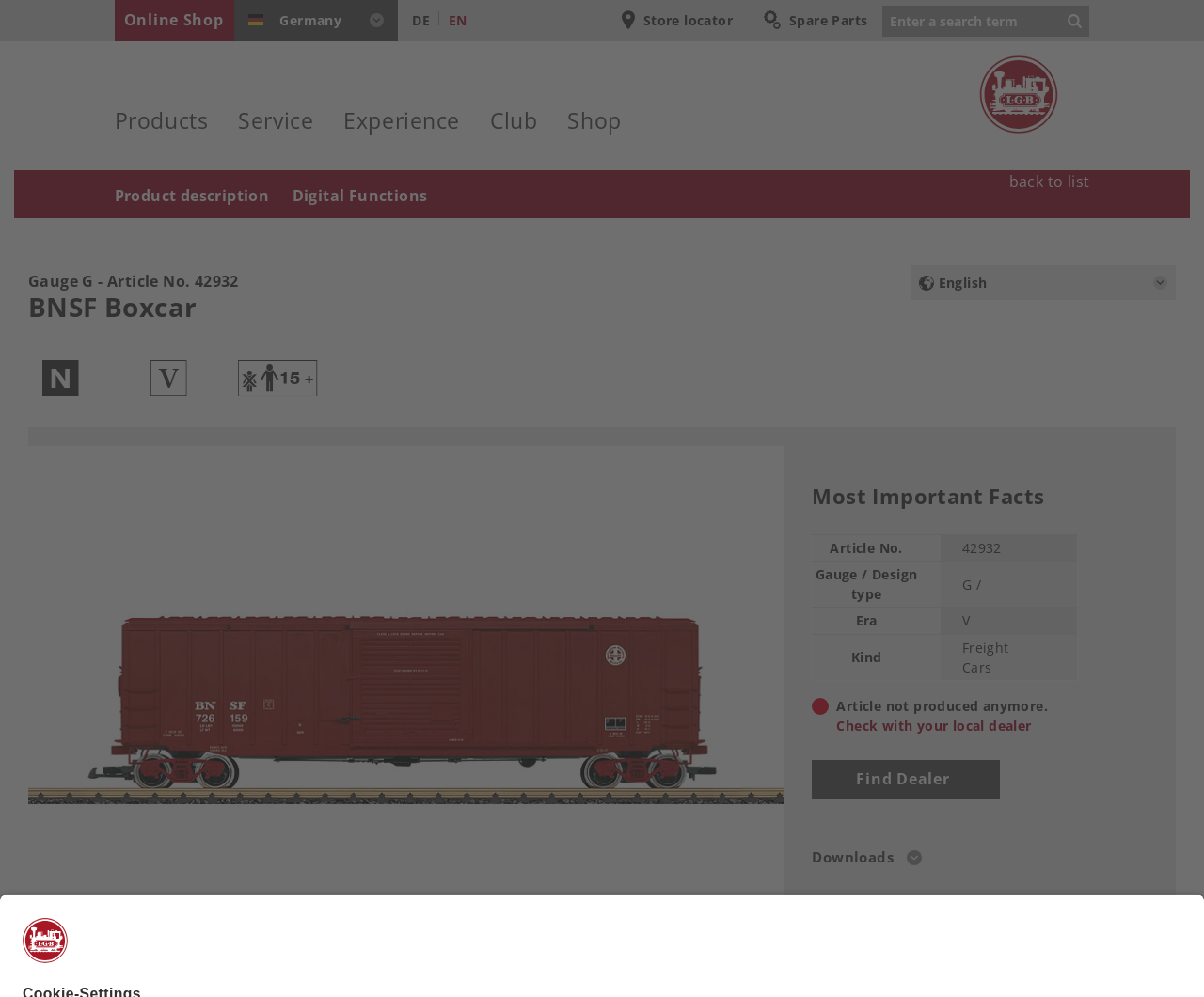Identify the bounding box for the UI element described as: "name="q" placeholder="Enter a search term"". The coordinates should be four float numbers between 0 and 1, i.e., [left, top, right, bottom].

[0.733, 0.006, 0.881, 0.037]